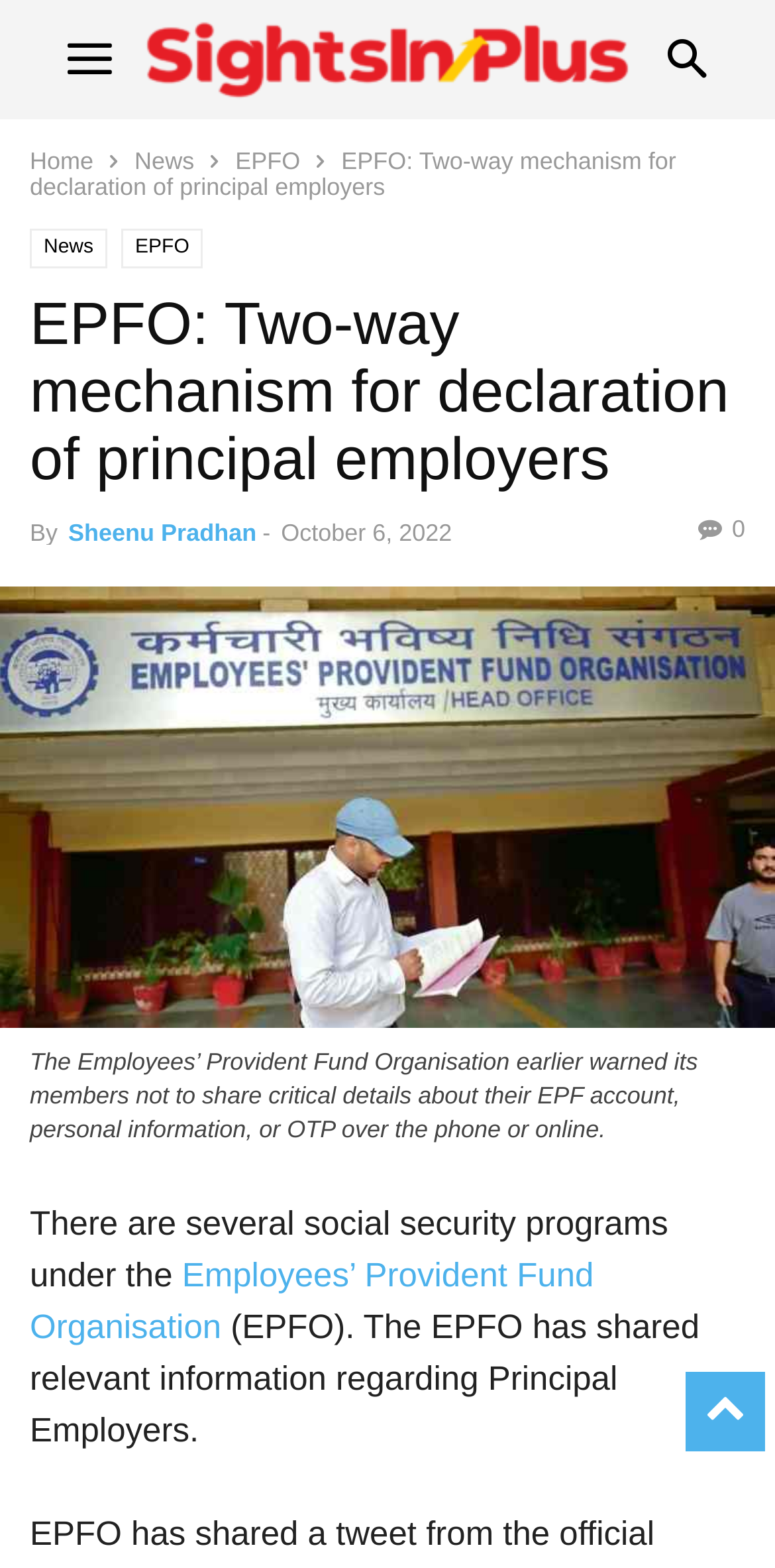Please find the bounding box coordinates of the element that needs to be clicked to perform the following instruction: "go to home page". The bounding box coordinates should be four float numbers between 0 and 1, represented as [left, top, right, bottom].

[0.038, 0.094, 0.121, 0.112]